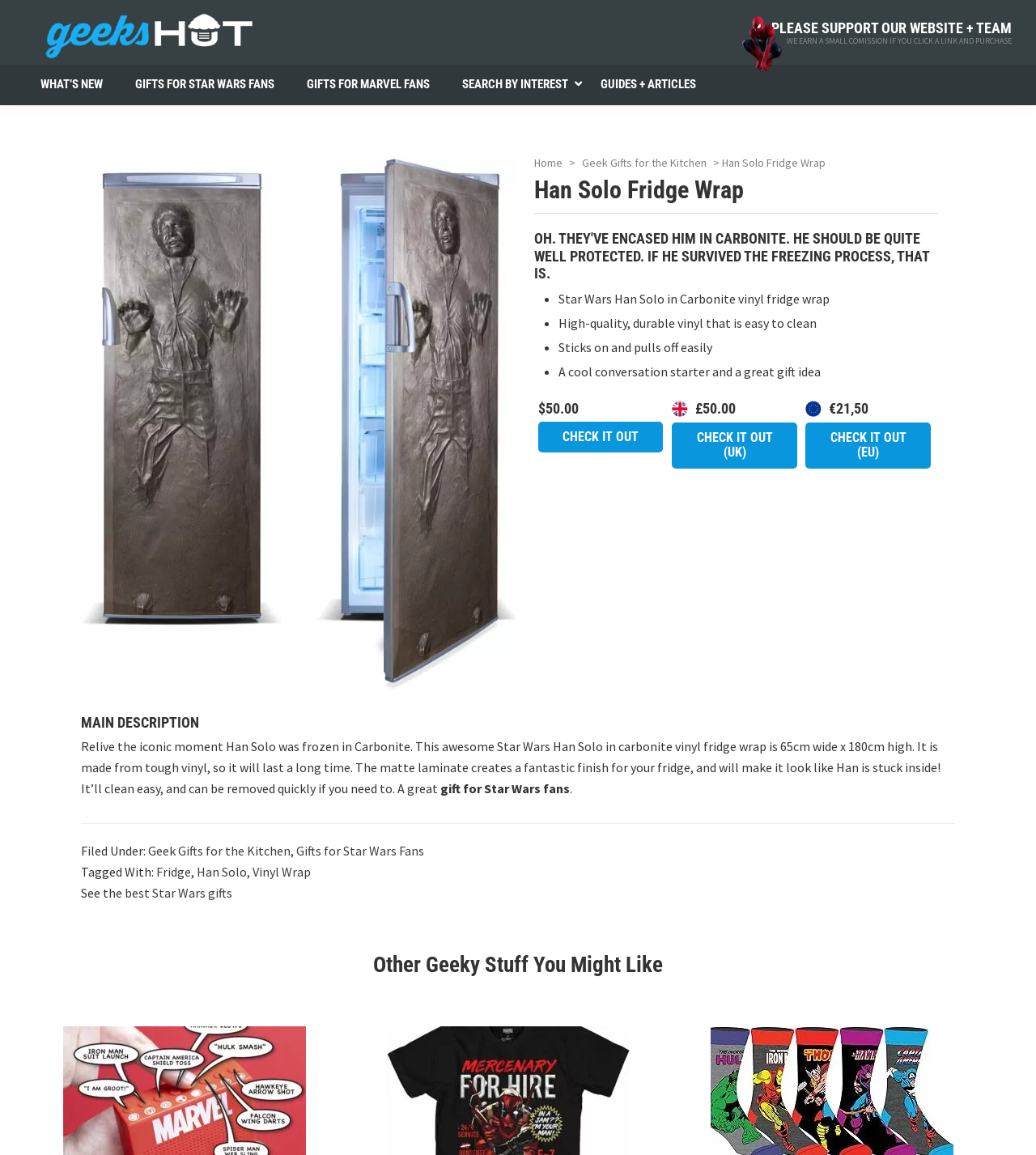Give a one-word or short phrase answer to this question: 
What is the theme of the gifts listed on this webpage?

Geek gifts